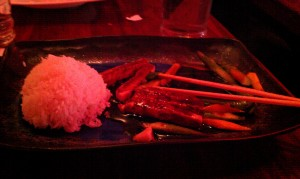Generate a detailed caption for the image.

The image features a vibrant dish presented on a black rectangular plate, showcasing a mound of fluffy white rice paired with succulent pieces of glazed meat, likely chicken or beef, glistening in a savory sauce. The dish is accompanied by an assortment of colorful, fresh vegetables, including slender green beans and carrot sticks, artfully arranged alongside the protein. A pair of wooden chopsticks rests on the plate, ready for use, hinting at the Asian culinary influences. The overall ambiance is warm, enhanced by a soft red lighting that creates an inviting atmosphere, perfect for enjoying a satisfying meal. This dining experience is shared among friends, as highlighted in the narrative of the accompanying text, capturing moments of camaraderie amid discussions and light-hearted remarks about the meal's presentation and pricing.